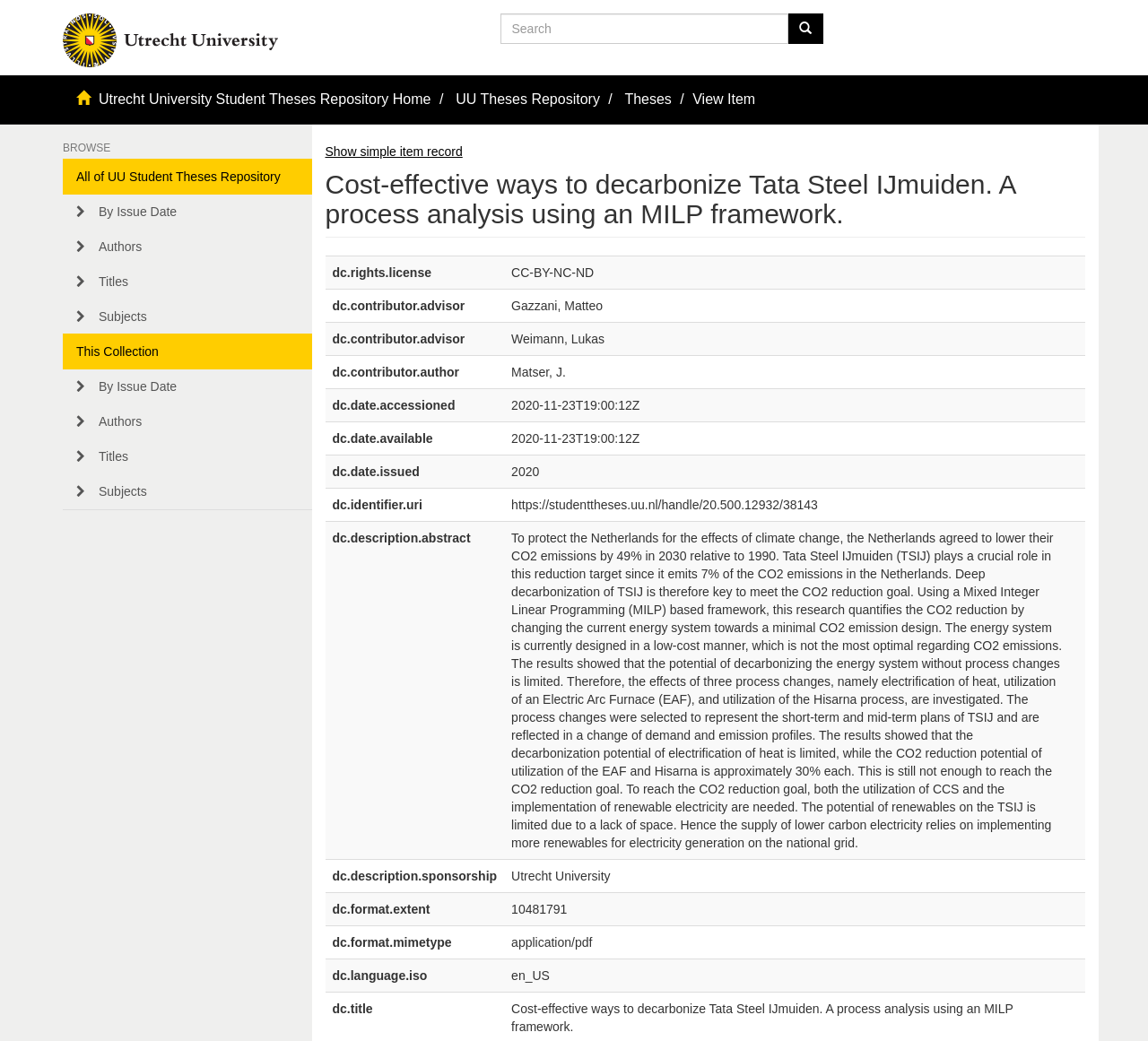Identify the bounding box coordinates of the area that should be clicked in order to complete the given instruction: "Go". The bounding box coordinates should be four float numbers between 0 and 1, i.e., [left, top, right, bottom].

[0.686, 0.013, 0.717, 0.042]